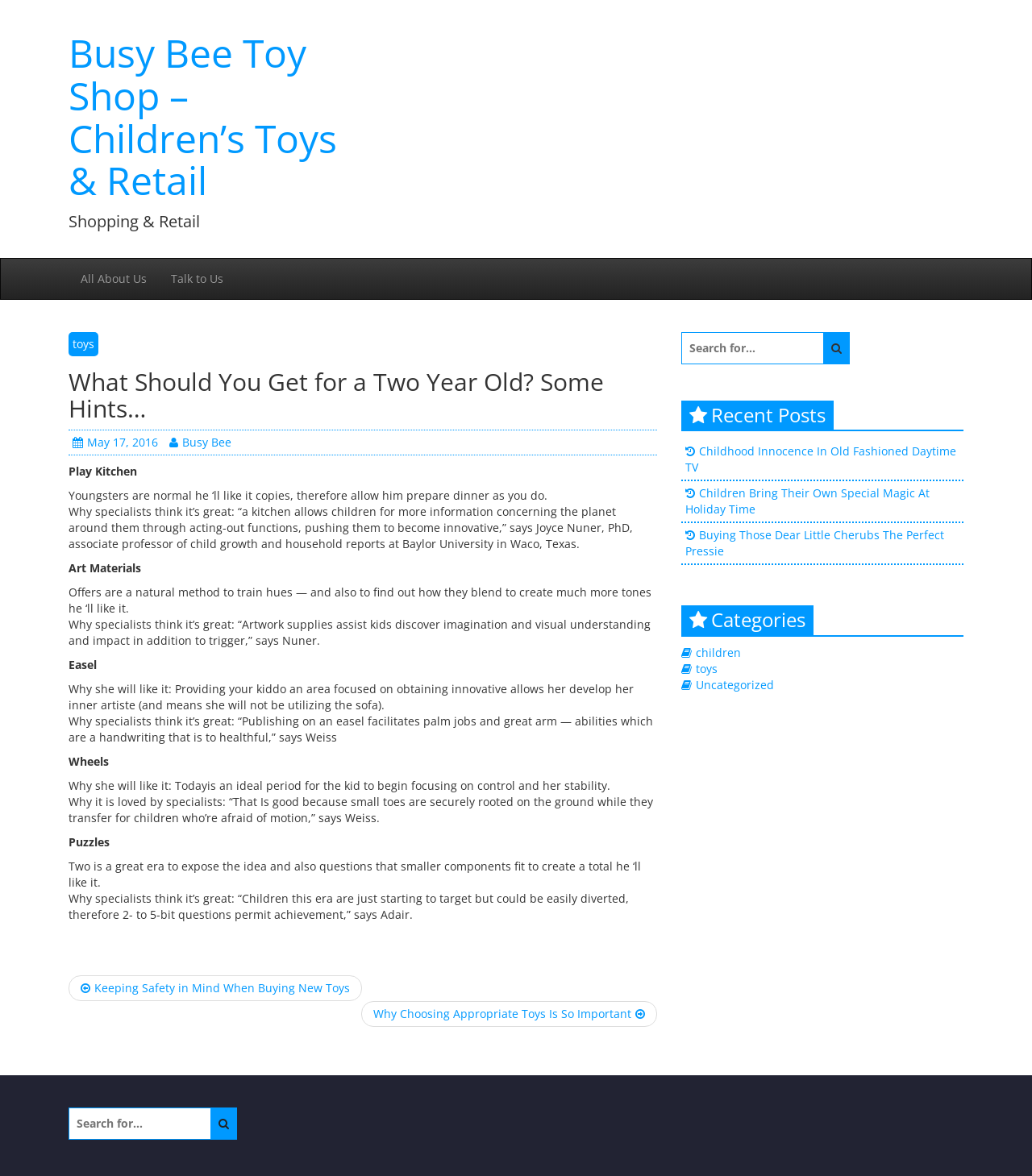Determine the heading of the webpage and extract its text content.

What Should You Get for a Two Year Old? Some Hints…